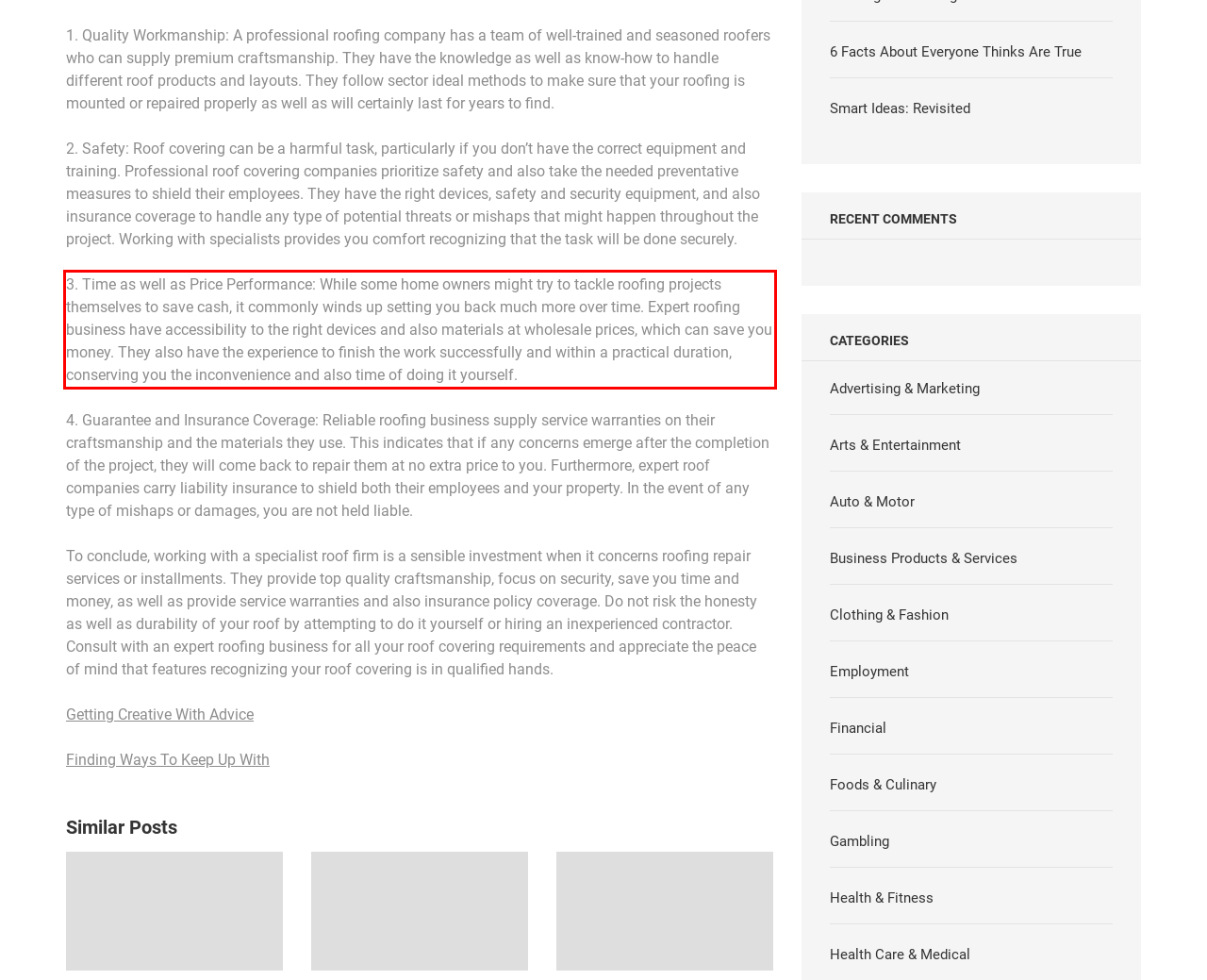Given a screenshot of a webpage, identify the red bounding box and perform OCR to recognize the text within that box.

3. Time as well as Price Performance: While some home owners might try to tackle roofing projects themselves to save cash, it commonly winds up setting you back much more over time. Expert roofing business have accessibility to the right devices and also materials at wholesale prices, which can save you money. They also have the experience to finish the work successfully and within a practical duration, conserving you the inconvenience and also time of doing it yourself.